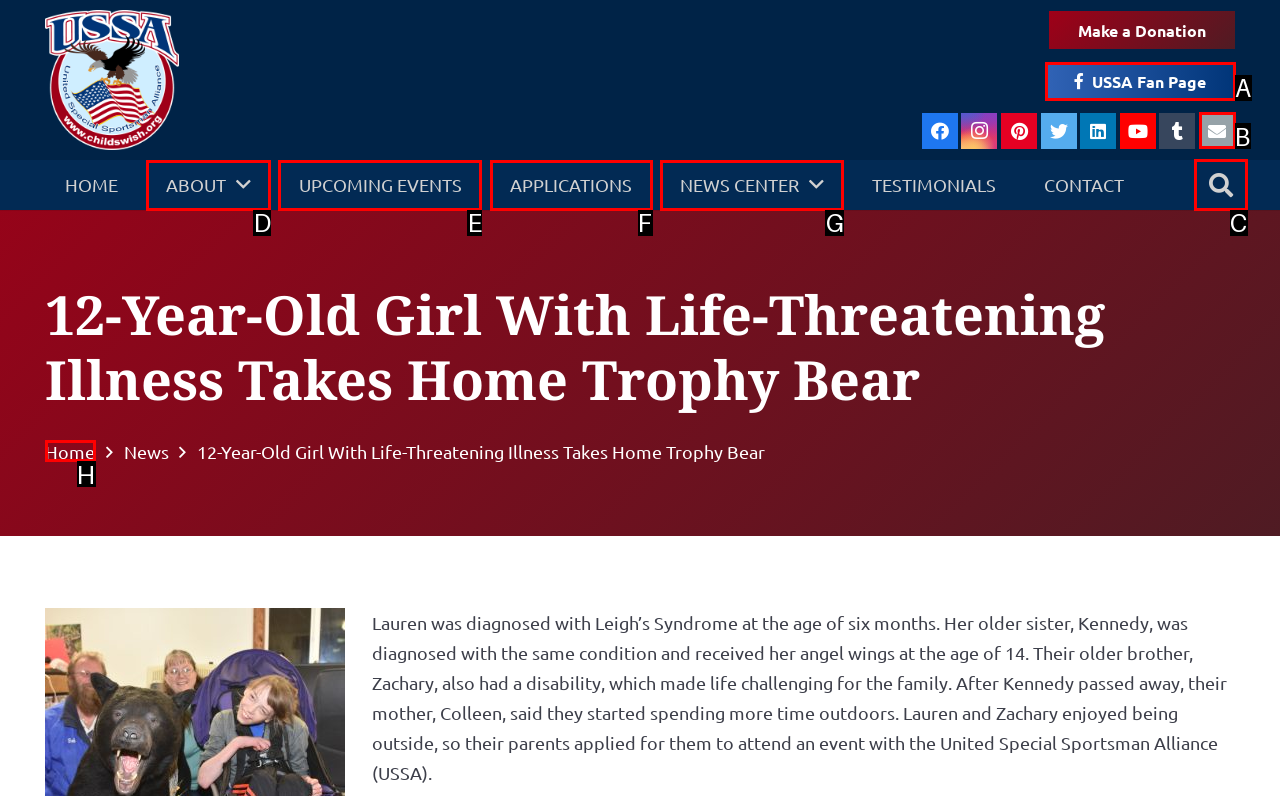Given the description: aria-label="Email" title="Email"
Identify the letter of the matching UI element from the options.

B